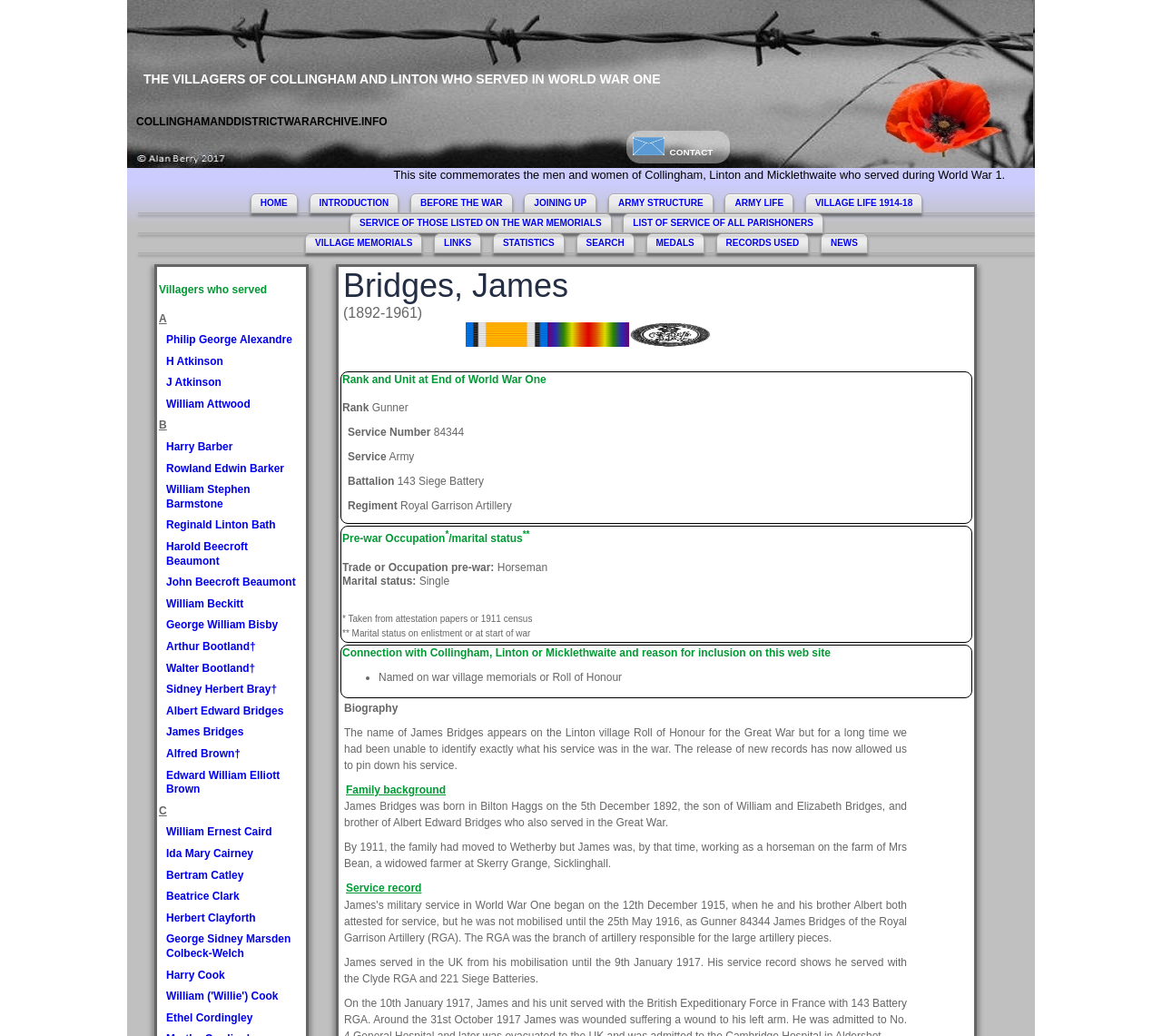Identify the bounding box coordinates of the section to be clicked to complete the task described by the following instruction: "Learn about Villagers who served". The coordinates should be four float numbers between 0 and 1, formatted as [left, top, right, bottom].

[0.137, 0.273, 0.262, 0.287]